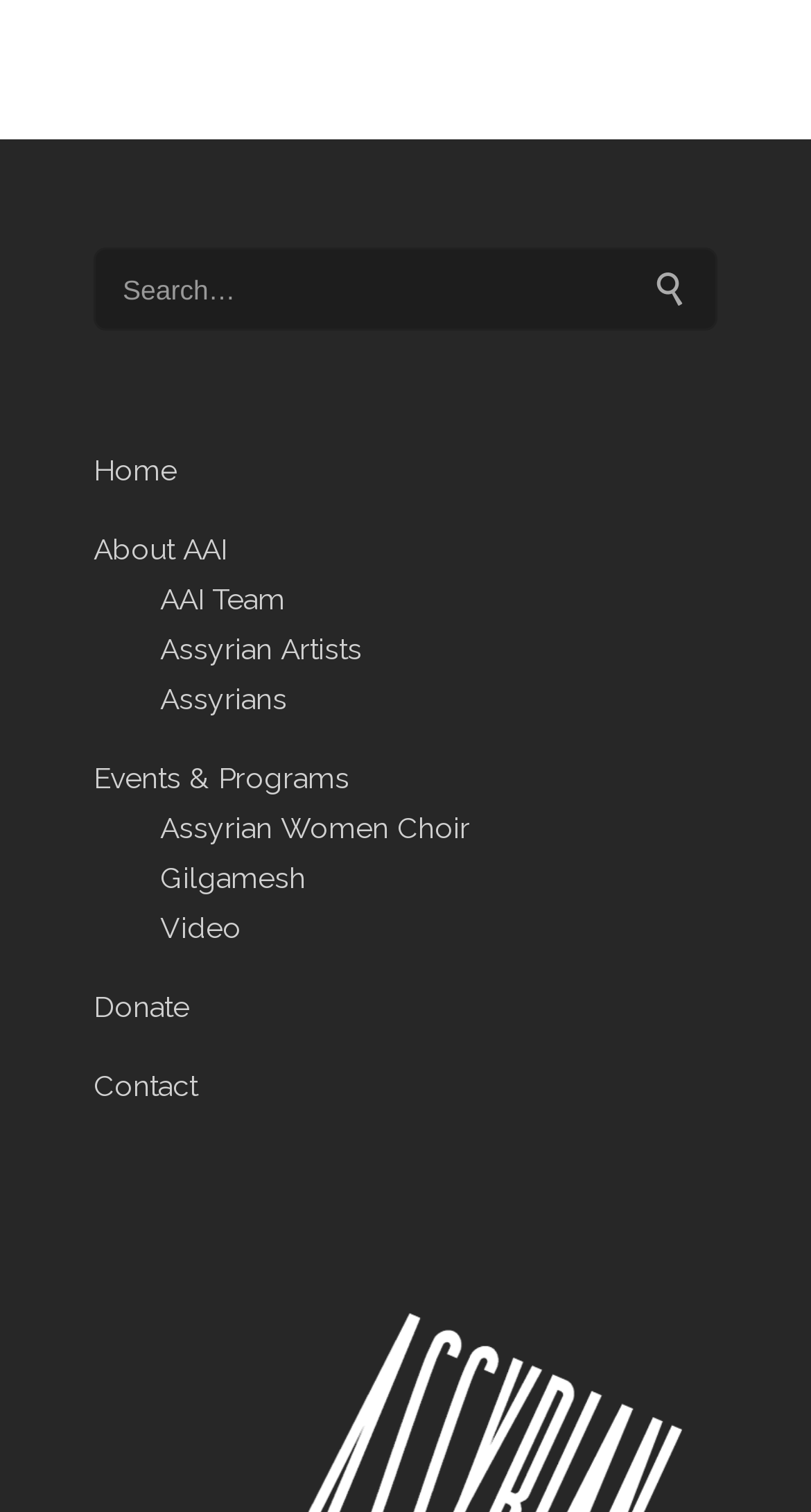Please answer the following question using a single word or phrase: 
What is the first link in the navigation bar?

Home